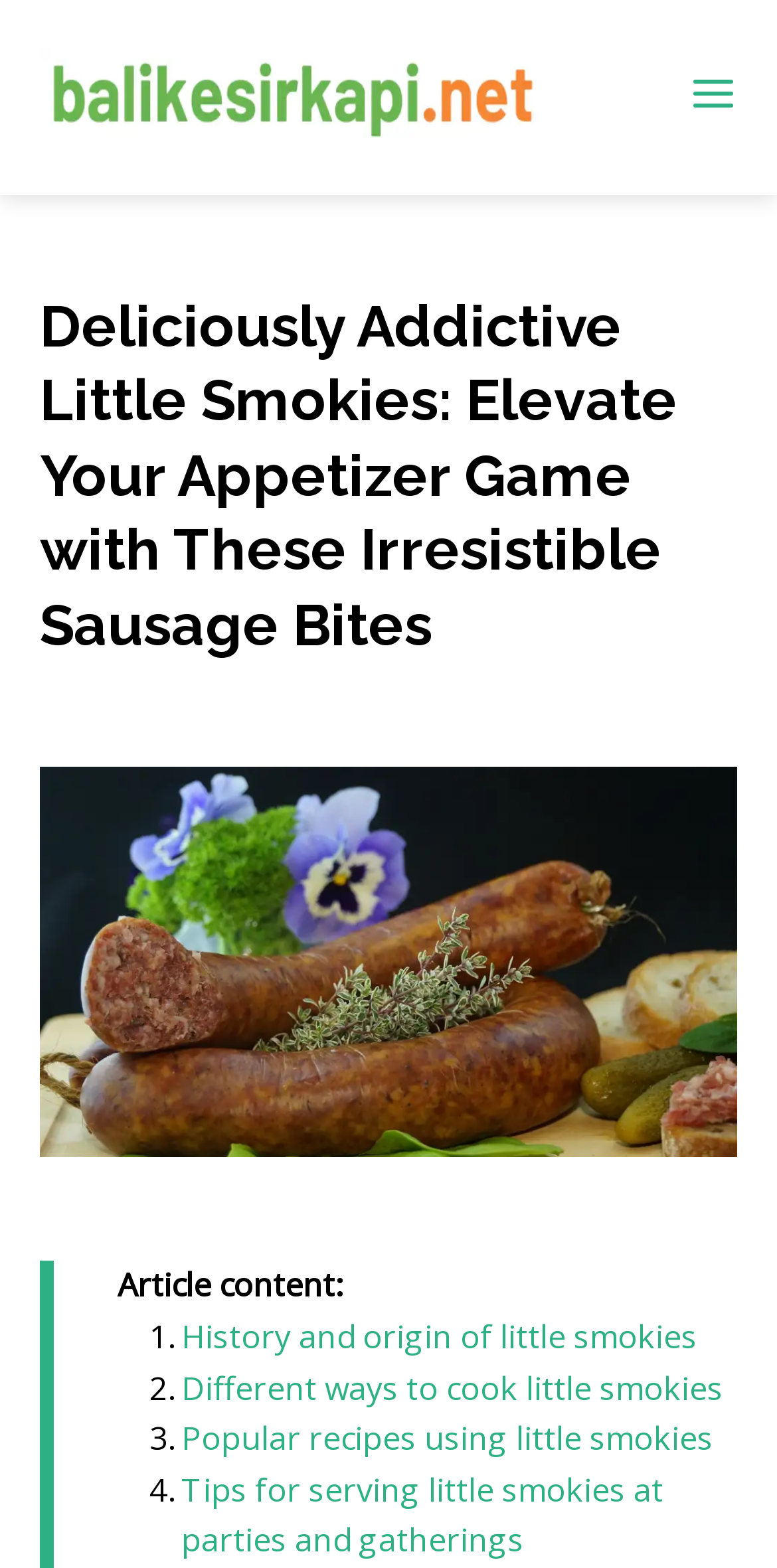Can you determine the main header of this webpage?

Deliciously Addictive Little Smokies: Elevate Your Appetizer Game with These Irresistible Sausage Bites